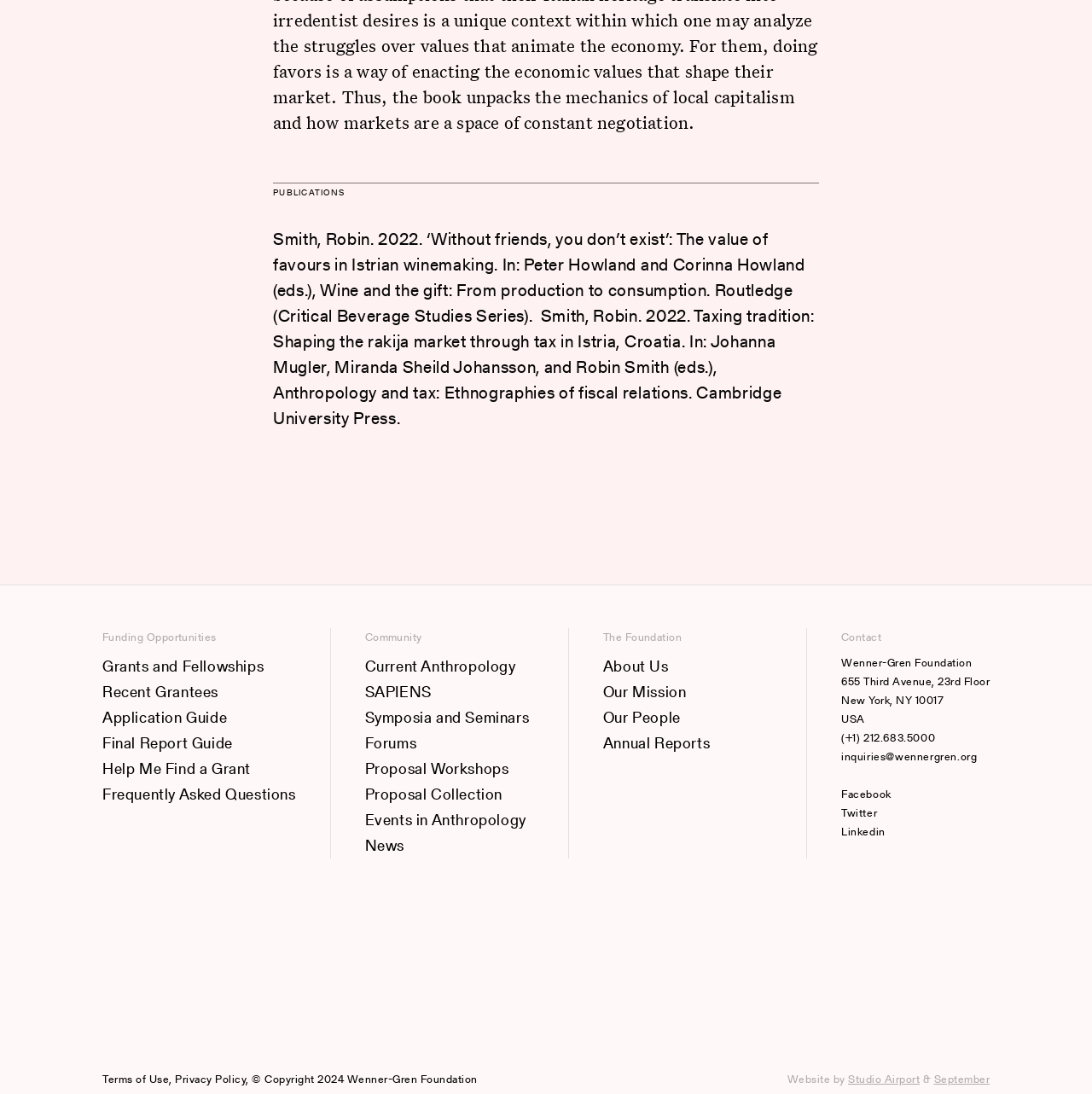Respond with a single word or phrase for the following question: 
What is the phone number of the Wenner-Gren Foundation?

(+1) 212.683.5000